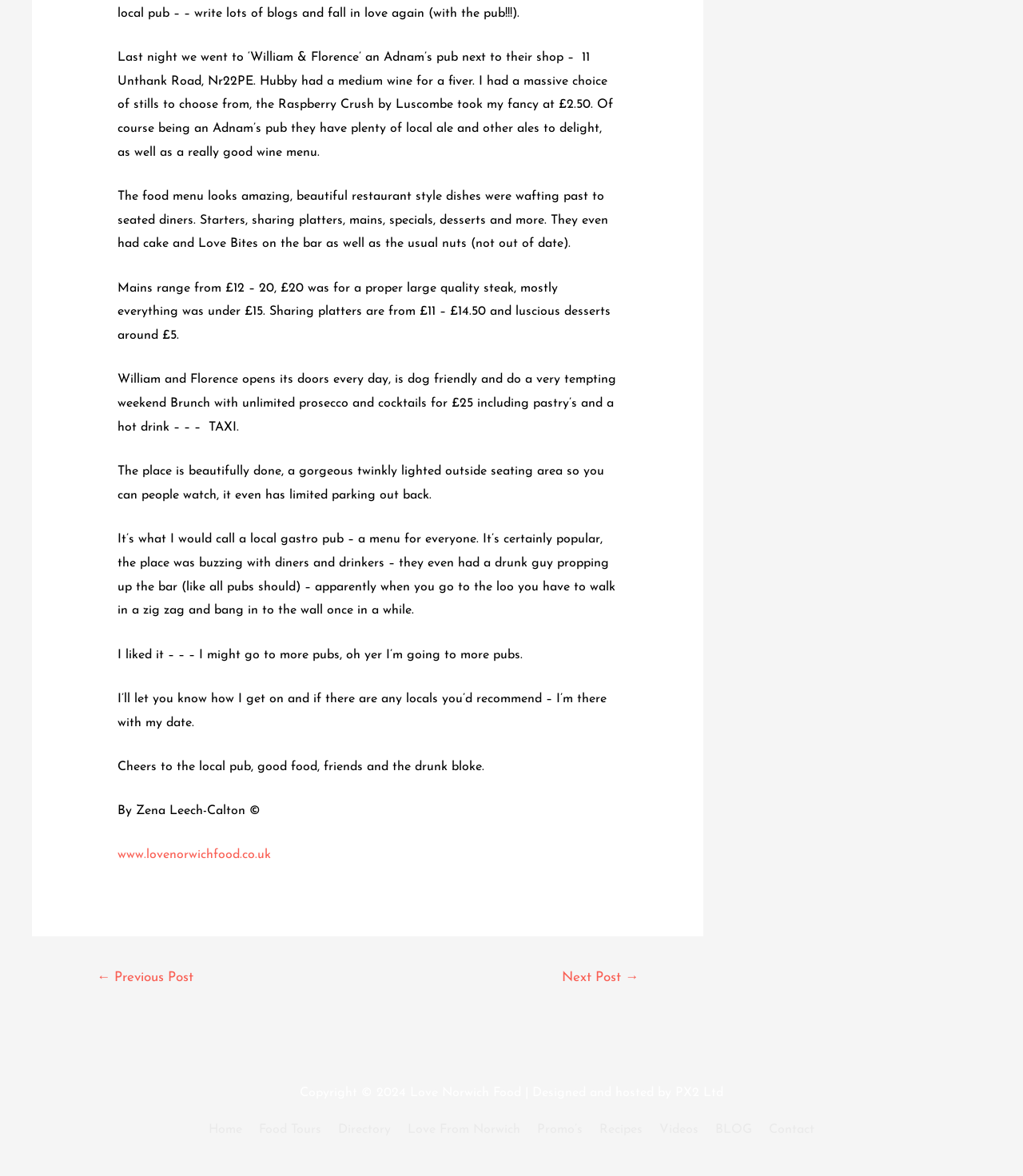What type of content can be found on the 'Recipes' page?
Answer the question with a thorough and detailed explanation.

The website has a navigation link to a 'Recipes' page, which suggests that this page contains recipes, likely related to food and cooking.